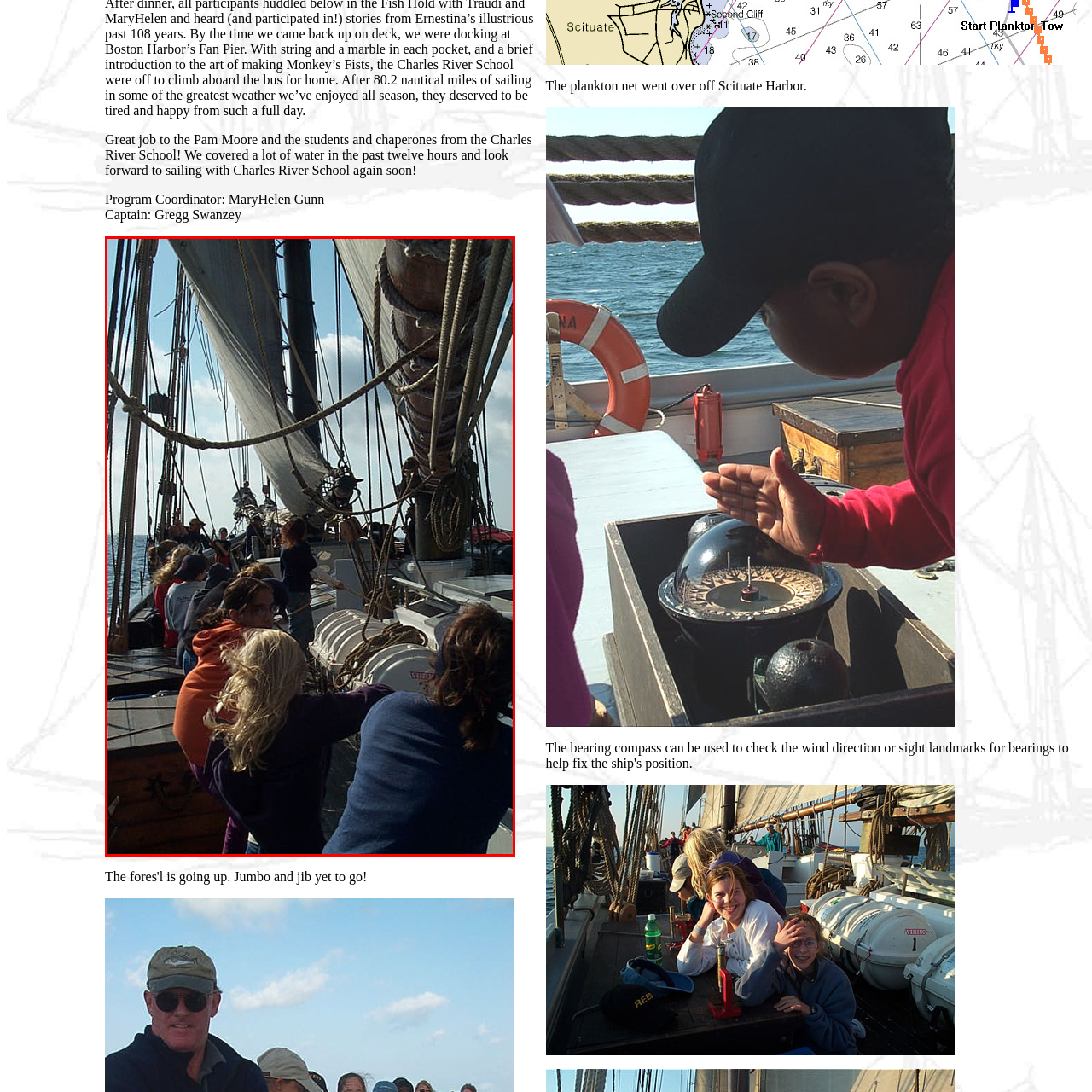Analyze the picture enclosed by the red bounding box and provide a single-word or phrase answer to this question:
What color is the hoodie worn by one of the women?

Dark blue